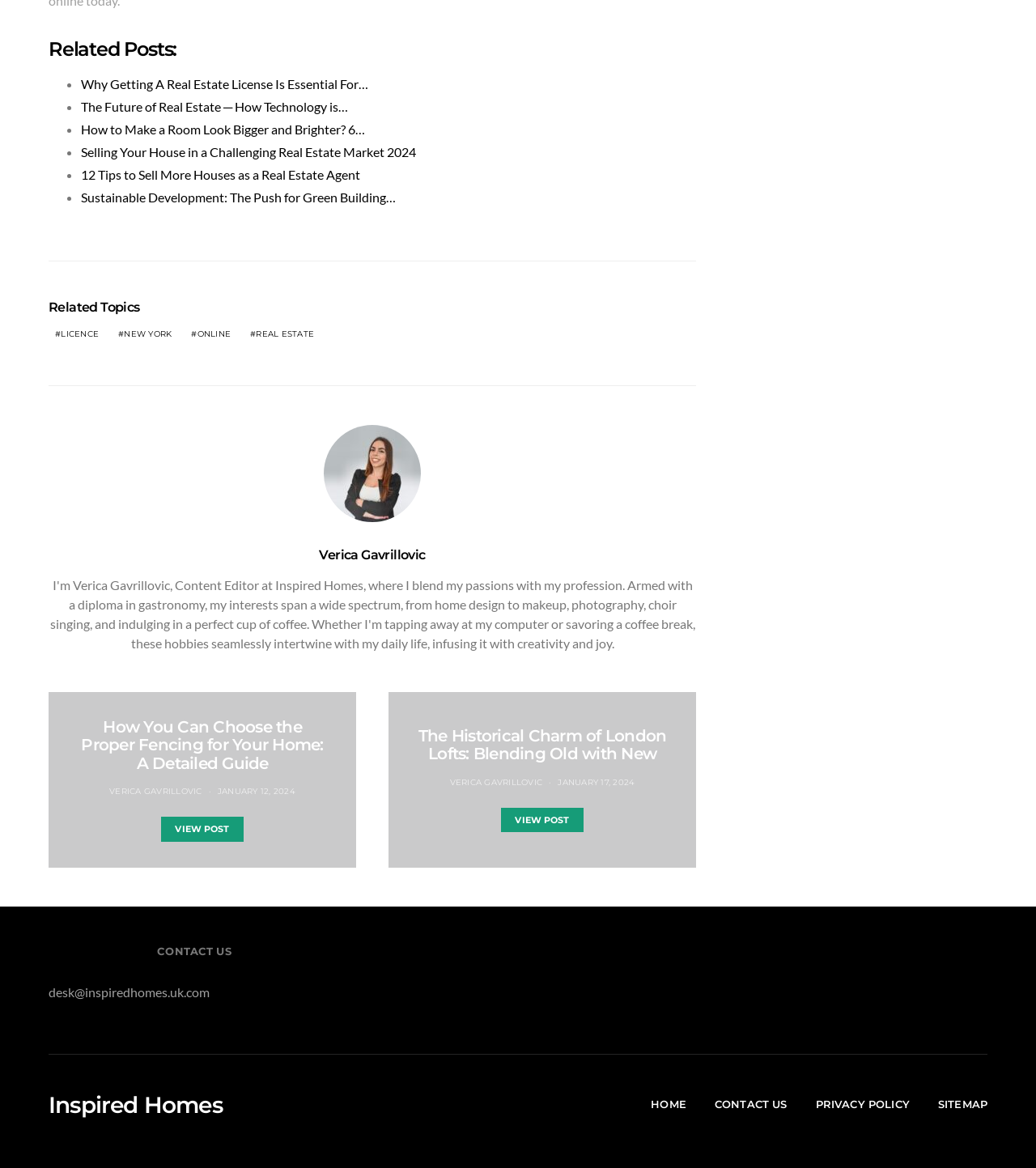Please identify the bounding box coordinates of the area that needs to be clicked to follow this instruction: "Read the article 'The Historical Charm of London Lofts: Blending Old with New'".

[0.484, 0.691, 0.563, 0.713]